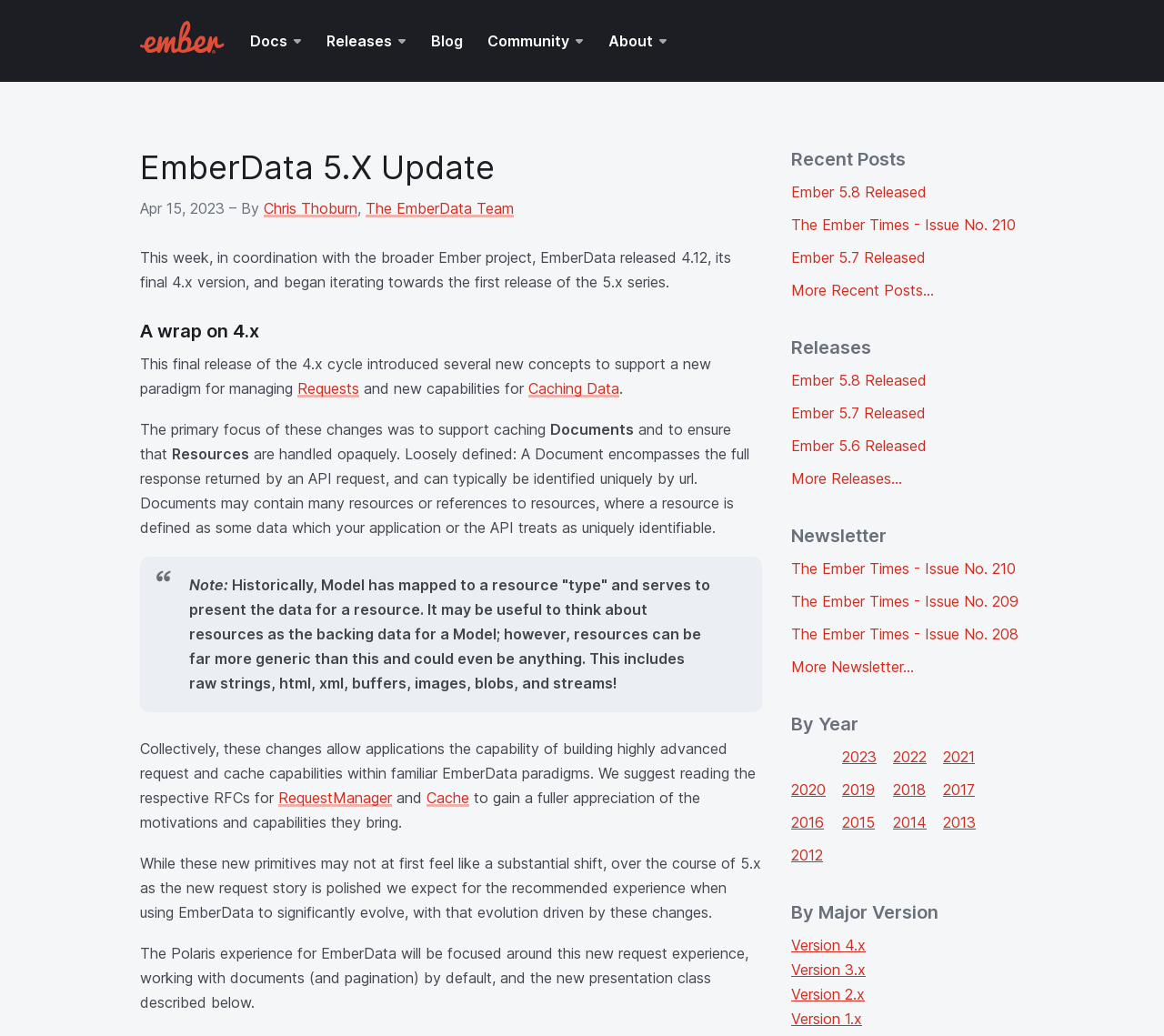Find the primary header on the webpage and provide its text.

EmberData 5.X Update